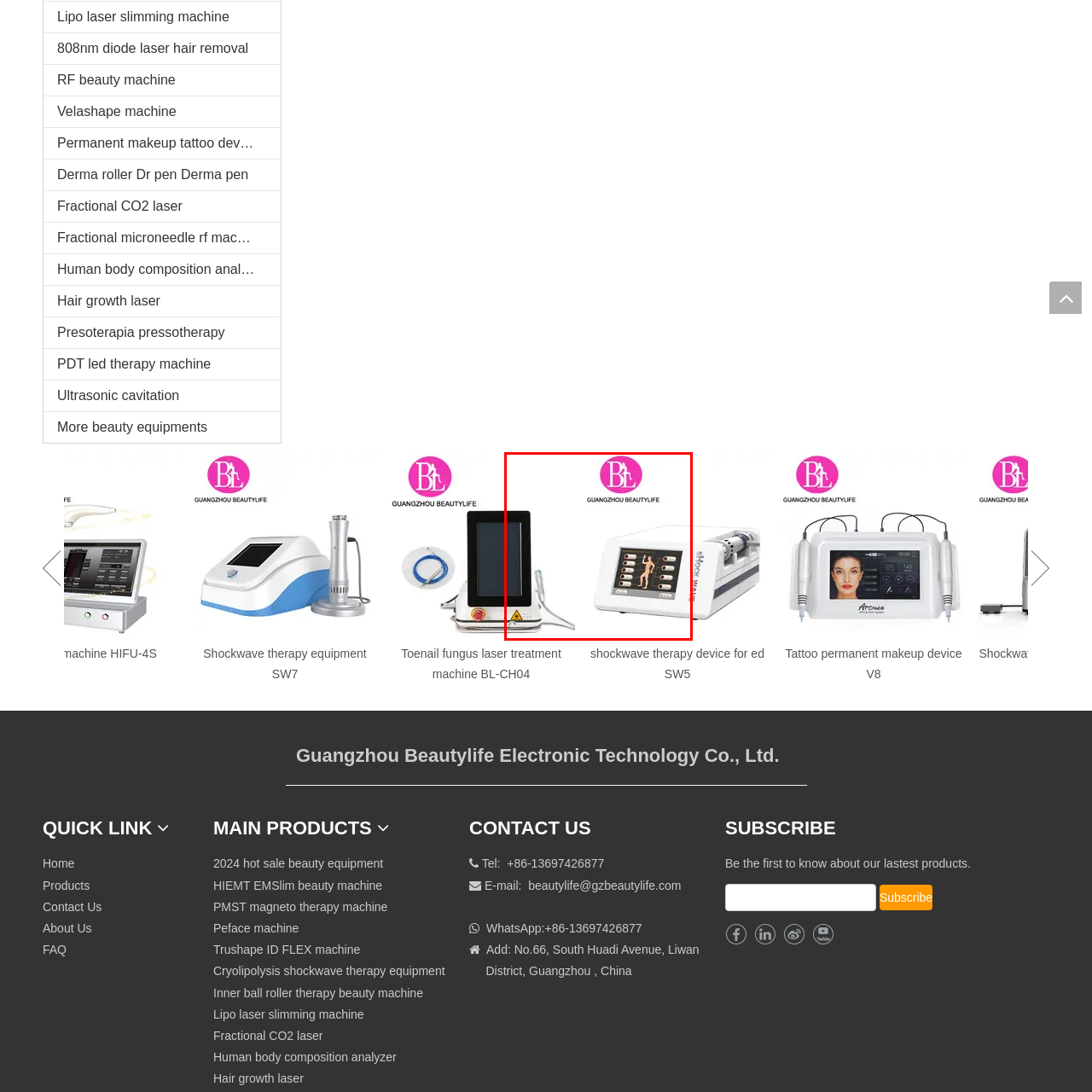Generate a comprehensive caption for the image section marked by the red box.

The image showcases a high-tech shockwave therapy device designed for therapeutic and beauty applications. On the left, a sleek machine with a digital display highlights its modern design and functionality, indicative of advanced technology. The right side features a control panel with various settings and buttons, allowing for personalized treatment options. Above the devices, the logo of "Guangzhou Beautylife" is prominently displayed, emphasizing the brand's focus on innovative beauty and wellness solutions. This equipment is tailored for procedures such as physical therapy and aesthetic treatments, catering to both professional and personal use in the beauty industry.